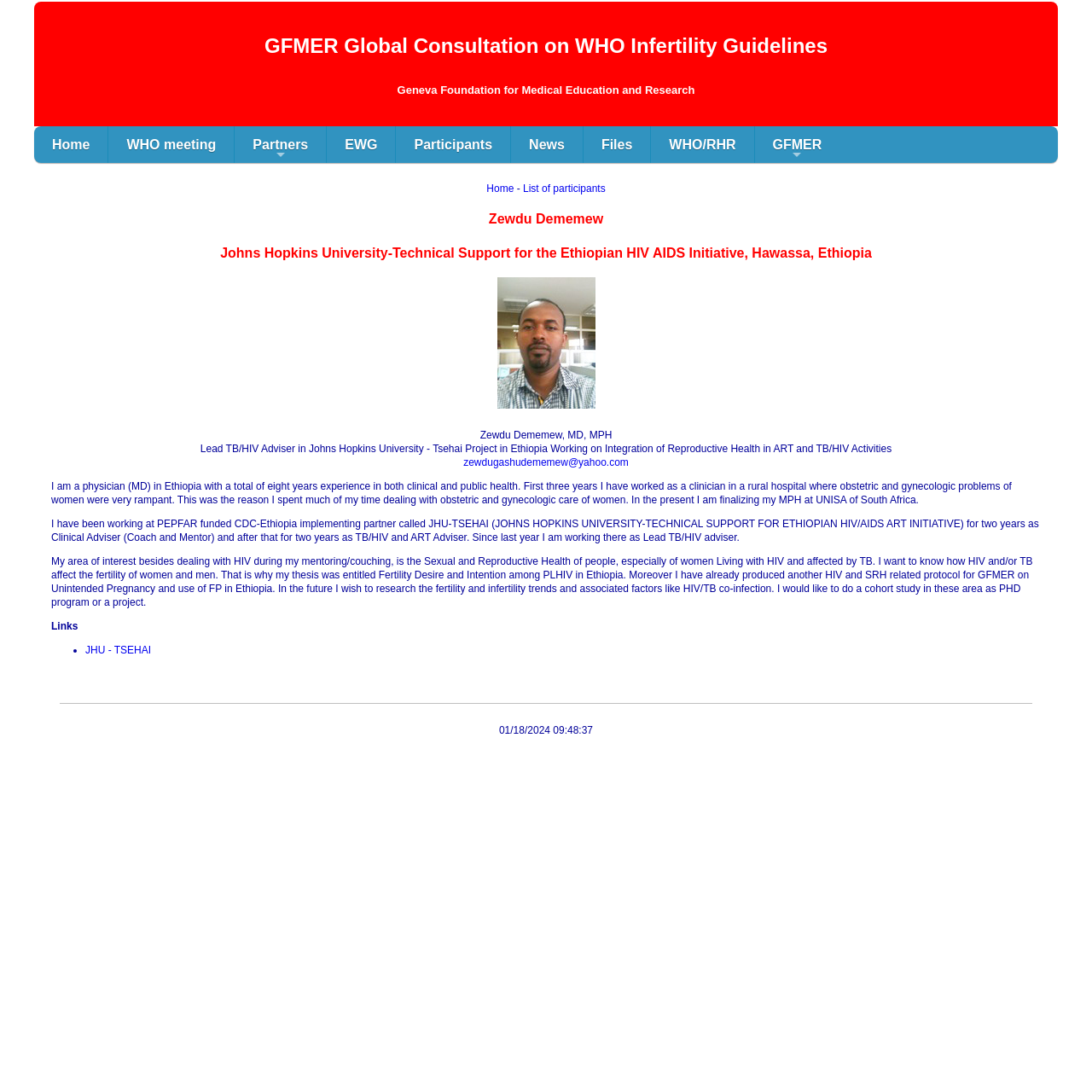Mark the bounding box of the element that matches the following description: "Participants".

[0.363, 0.116, 0.467, 0.149]